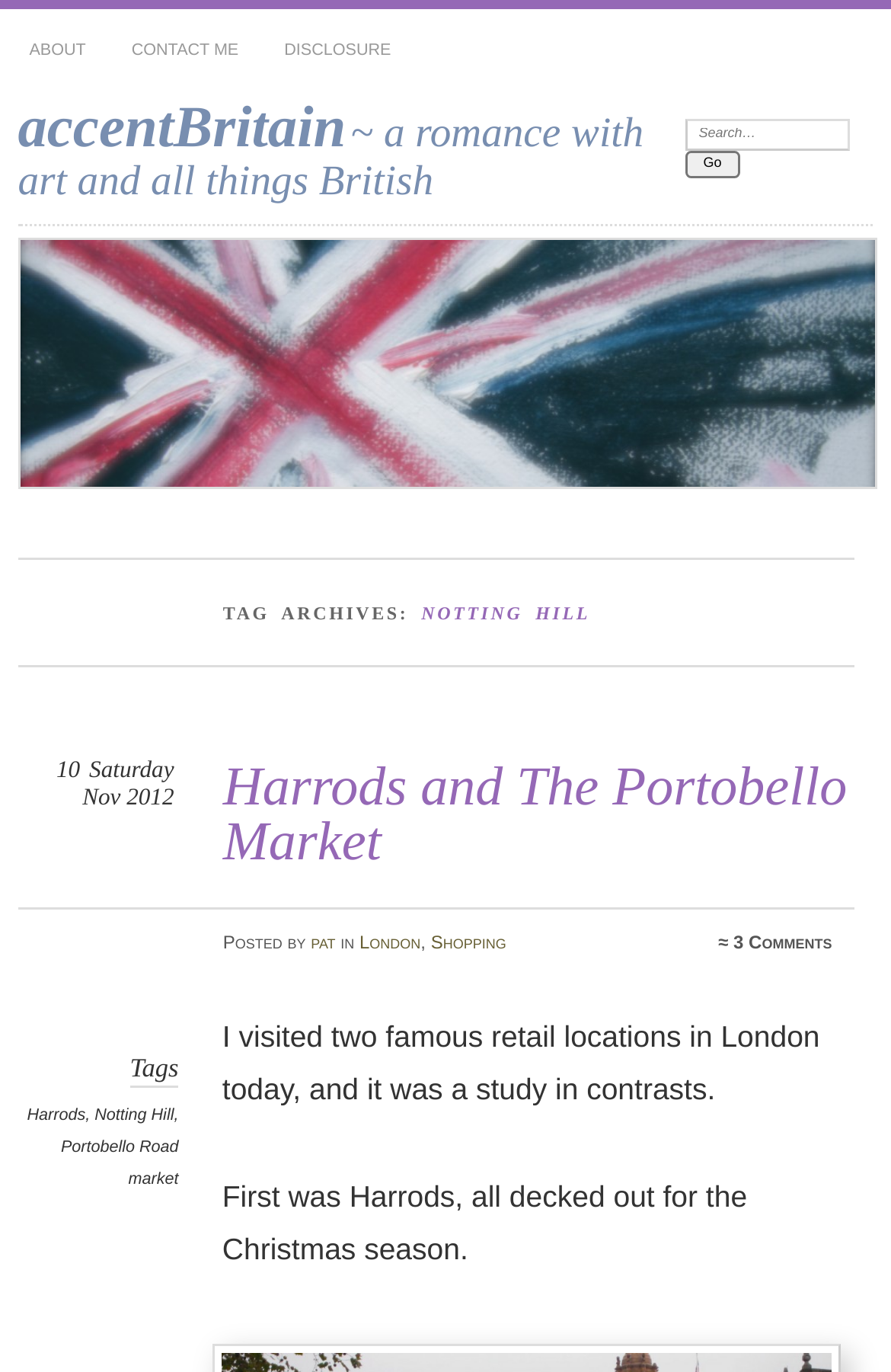Determine the bounding box coordinates of the section to be clicked to follow the instruction: "Click on ABOUT link". The coordinates should be given as four float numbers between 0 and 1, formatted as [left, top, right, bottom].

[0.02, 0.023, 0.109, 0.053]